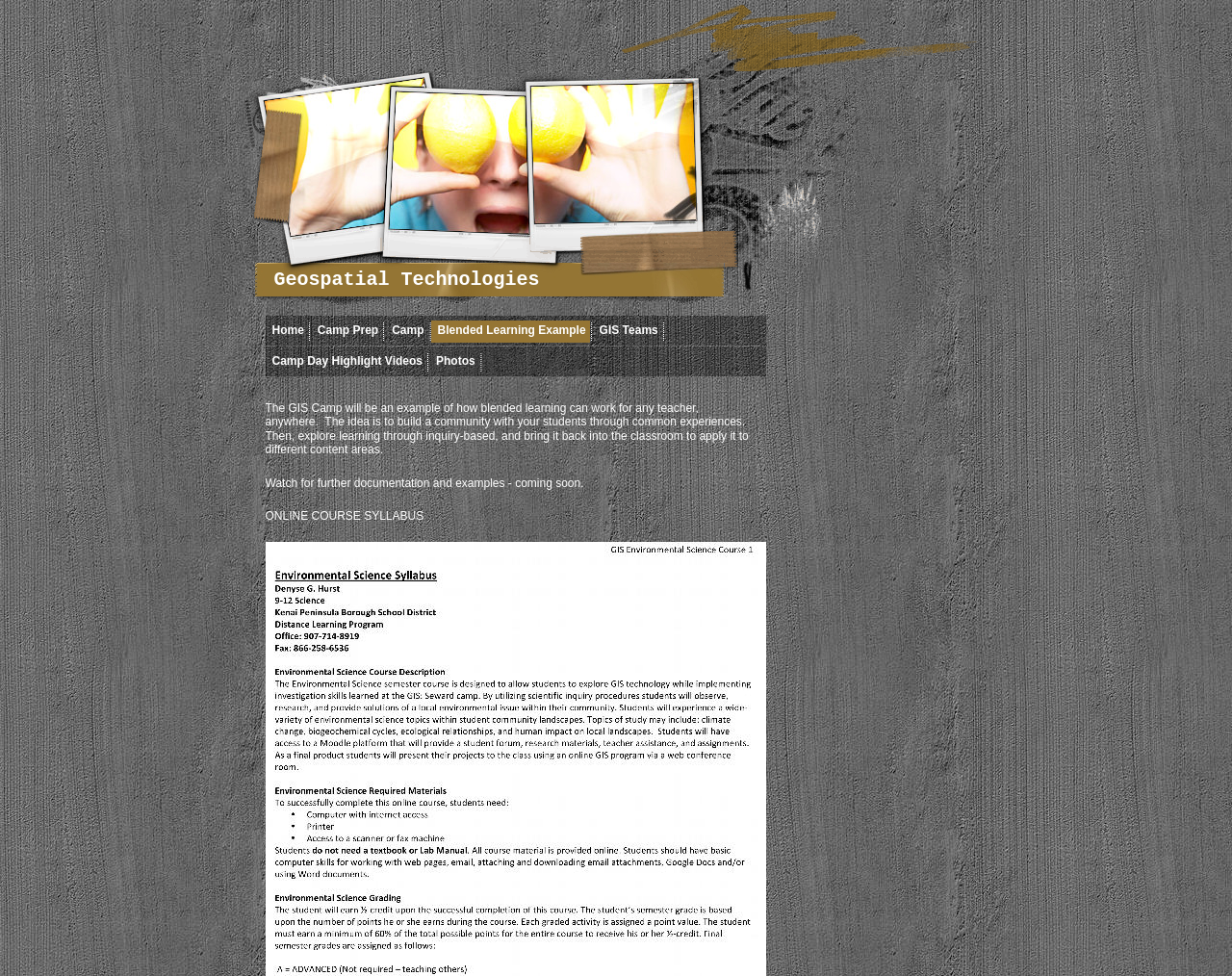What is the main topic of the webpage?
Please provide a single word or phrase as your answer based on the screenshot.

Blended Learning